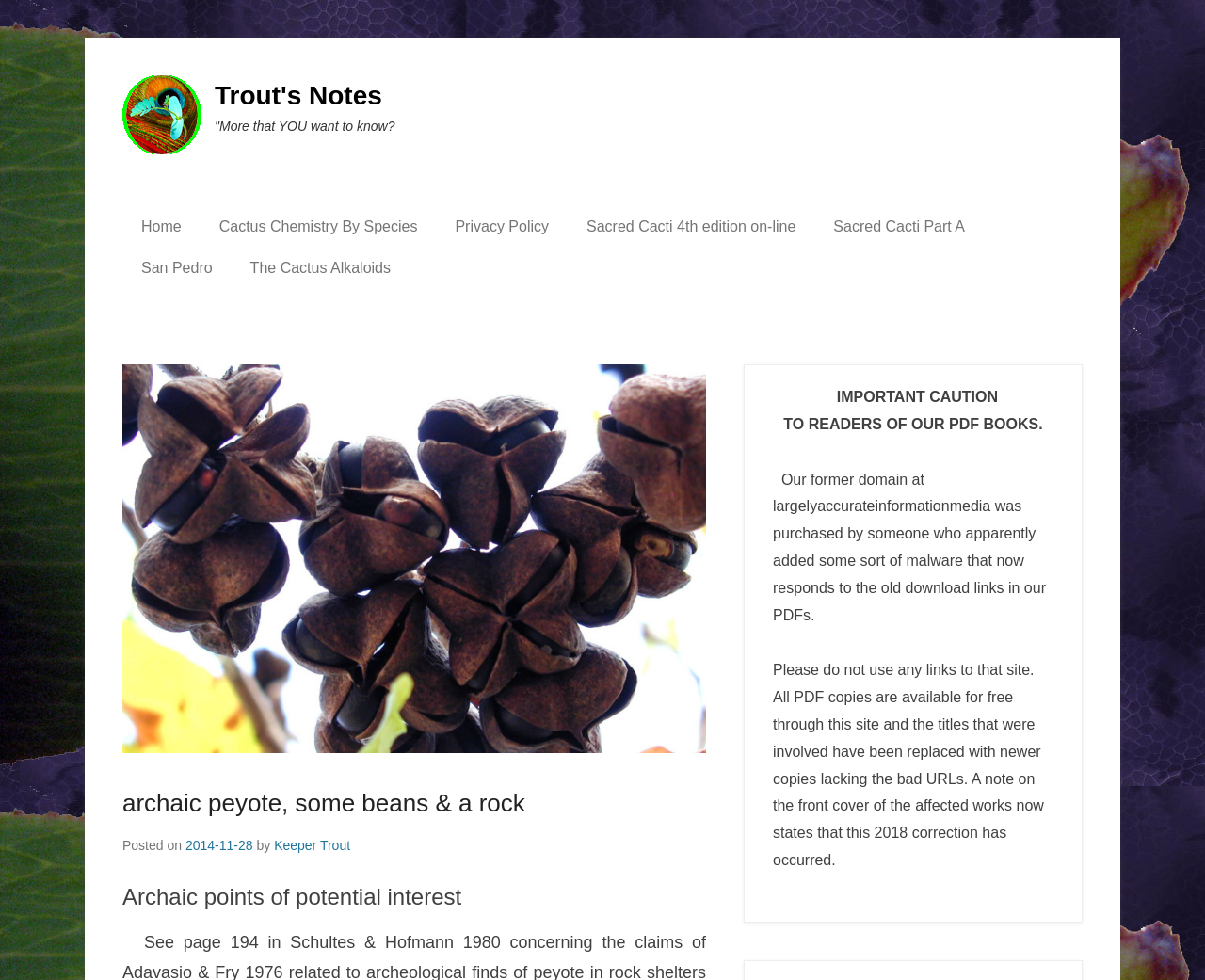Provide the bounding box coordinates for the area that should be clicked to complete the instruction: "Click on the 'Home' link".

[0.102, 0.21, 0.166, 0.253]